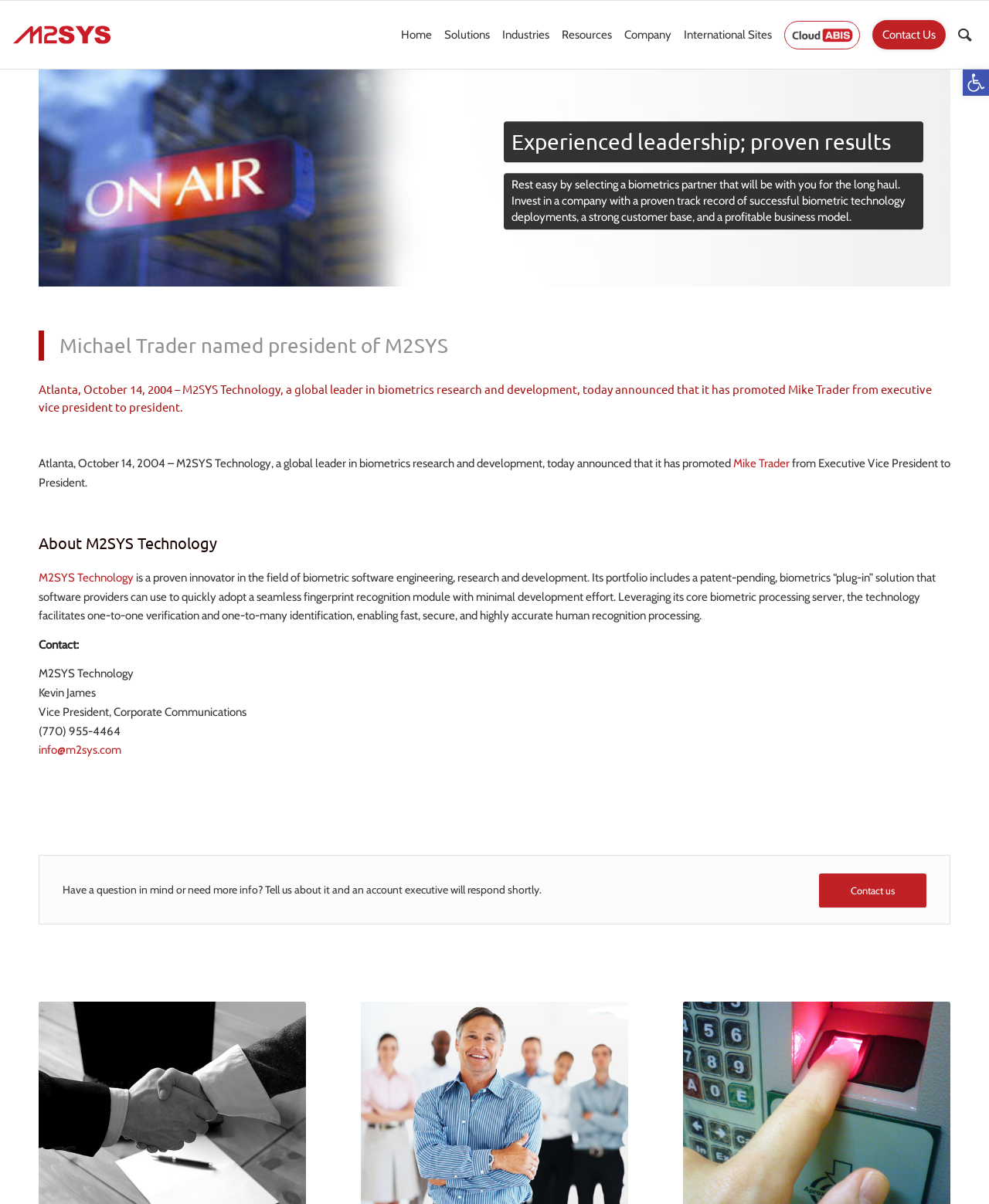Locate the bounding box of the user interface element based on this description: "Company".

[0.625, 0.001, 0.685, 0.057]